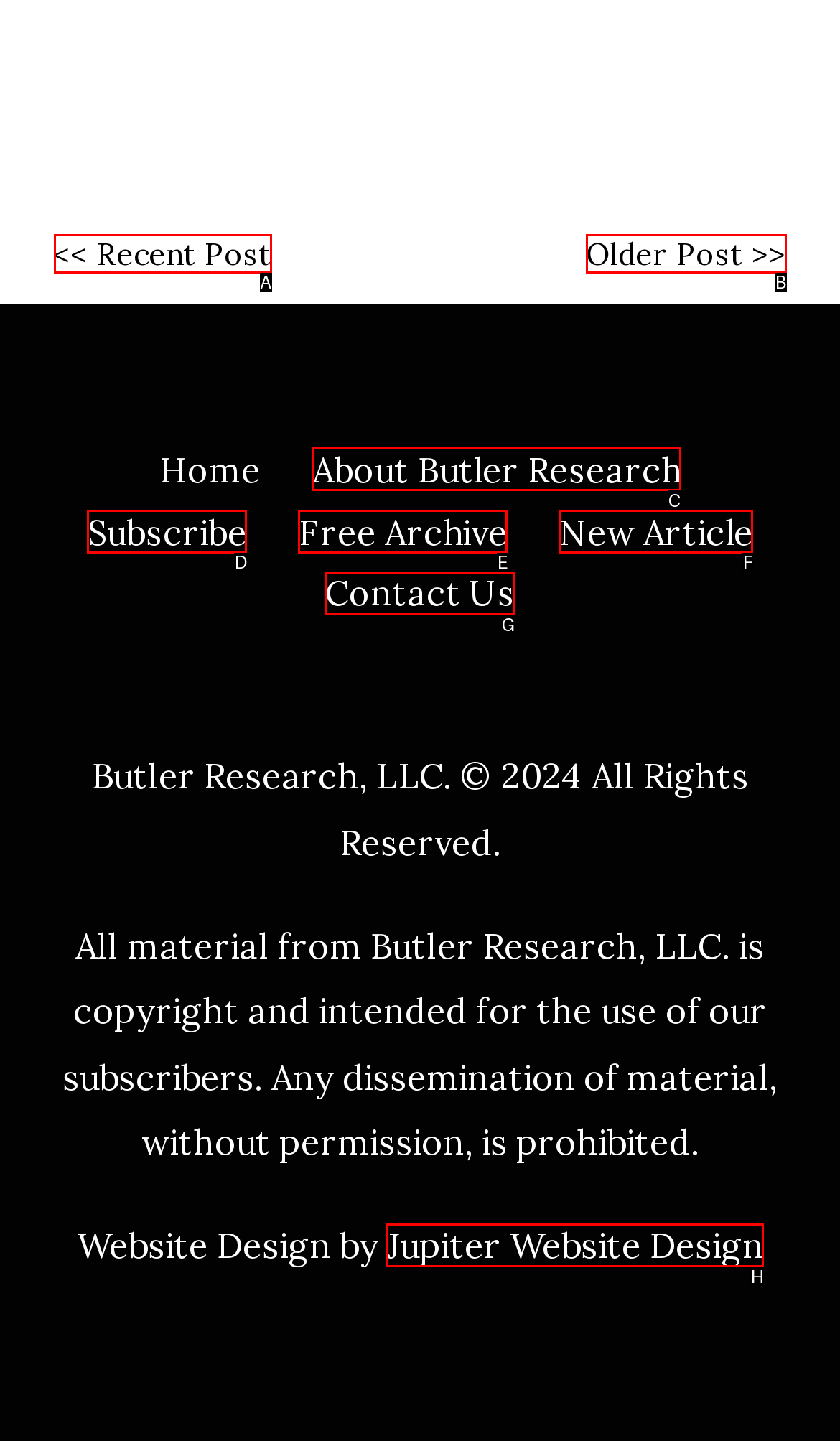Which HTML element should be clicked to fulfill the following task: contact us?
Reply with the letter of the appropriate option from the choices given.

G